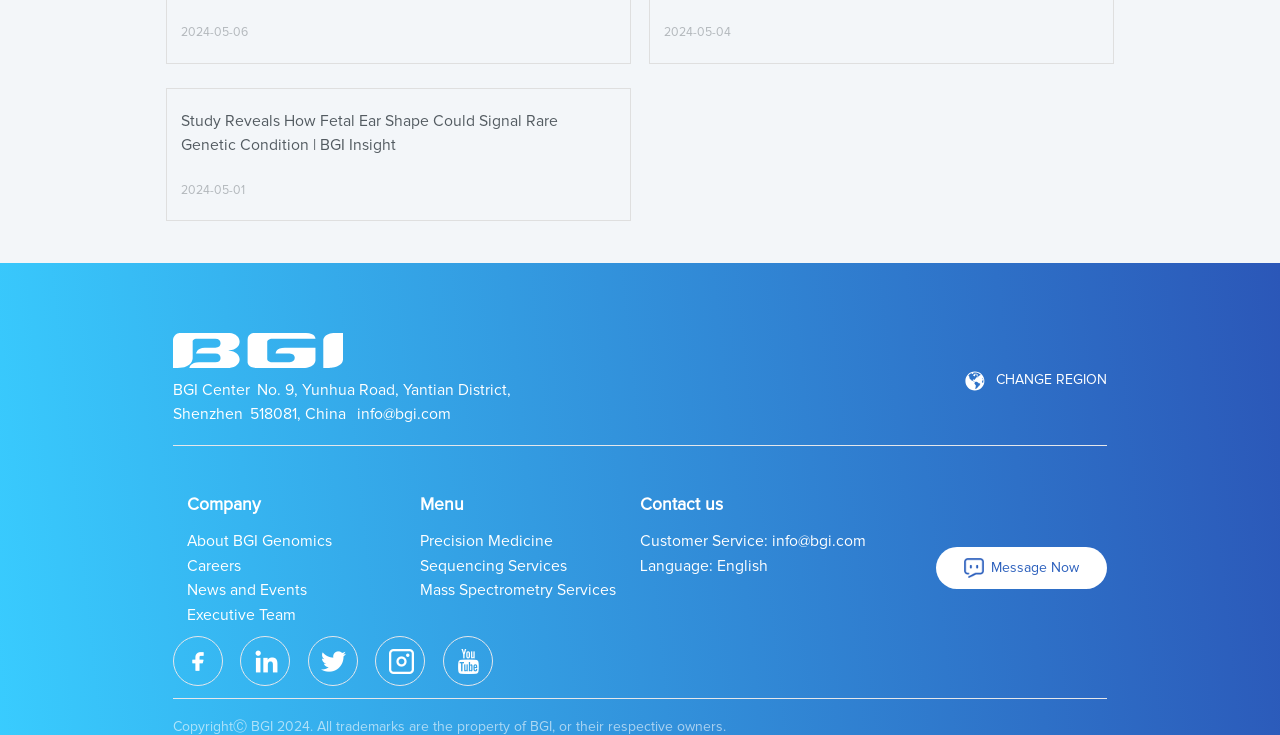What is the date of the first news article?
Deliver a detailed and extensive answer to the question.

The first news article is located at the top of the webpage, and its date is indicated as '2024-05-06' in the StaticText element.